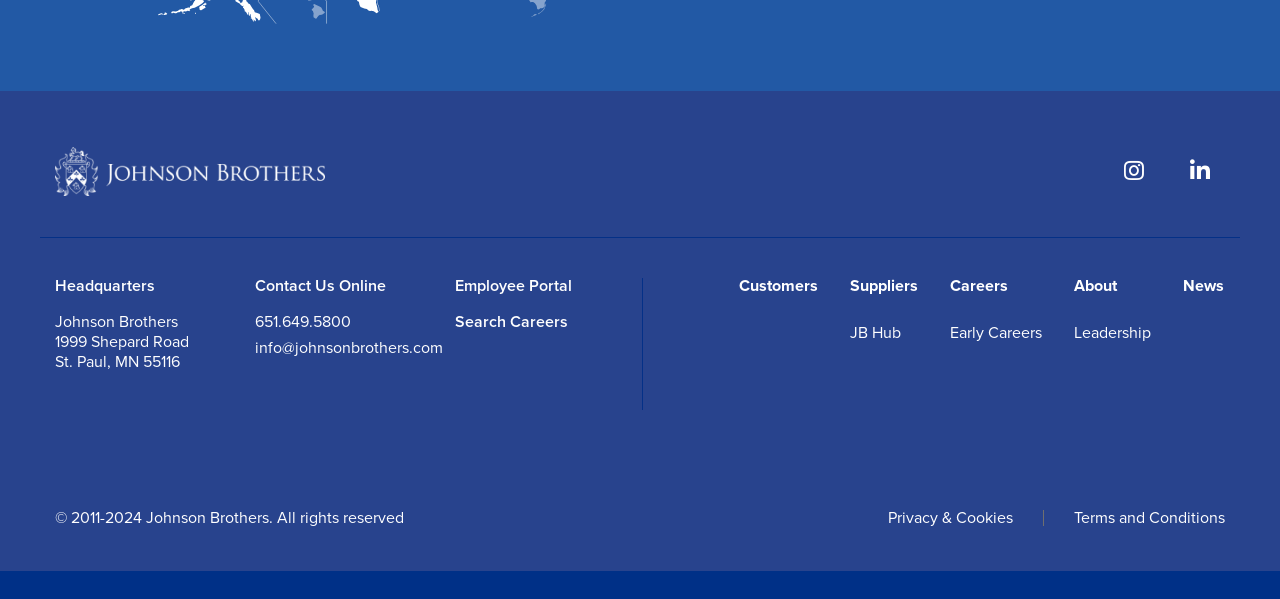Please provide a one-word or phrase answer to the question: 
What is the phone number to contact?

651.649.5800